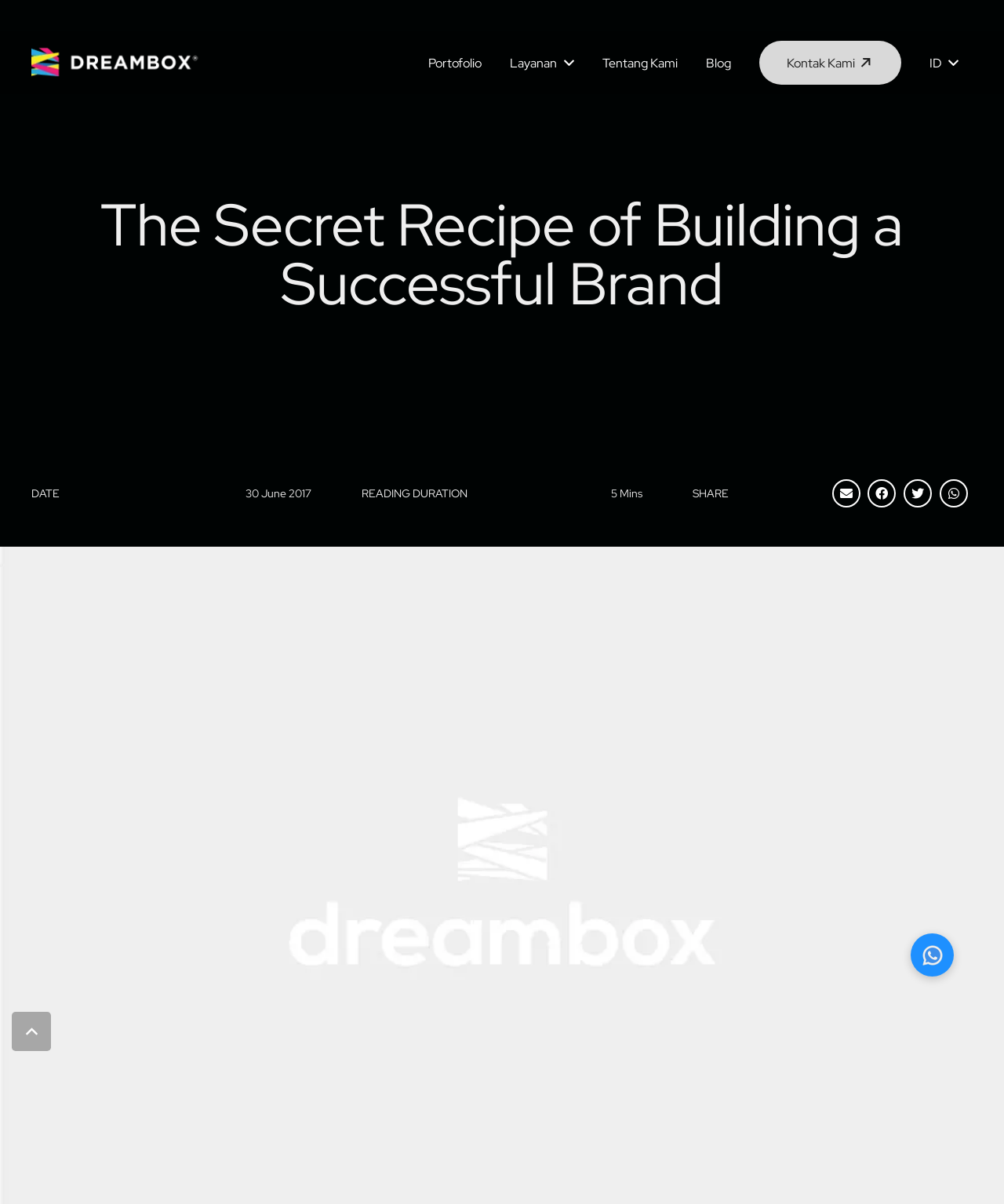Please specify the bounding box coordinates of the clickable region necessary for completing the following instruction: "Click on the 'Portofolio' link". The coordinates must consist of four float numbers between 0 and 1, i.e., [left, top, right, bottom].

[0.413, 0.041, 0.494, 0.064]